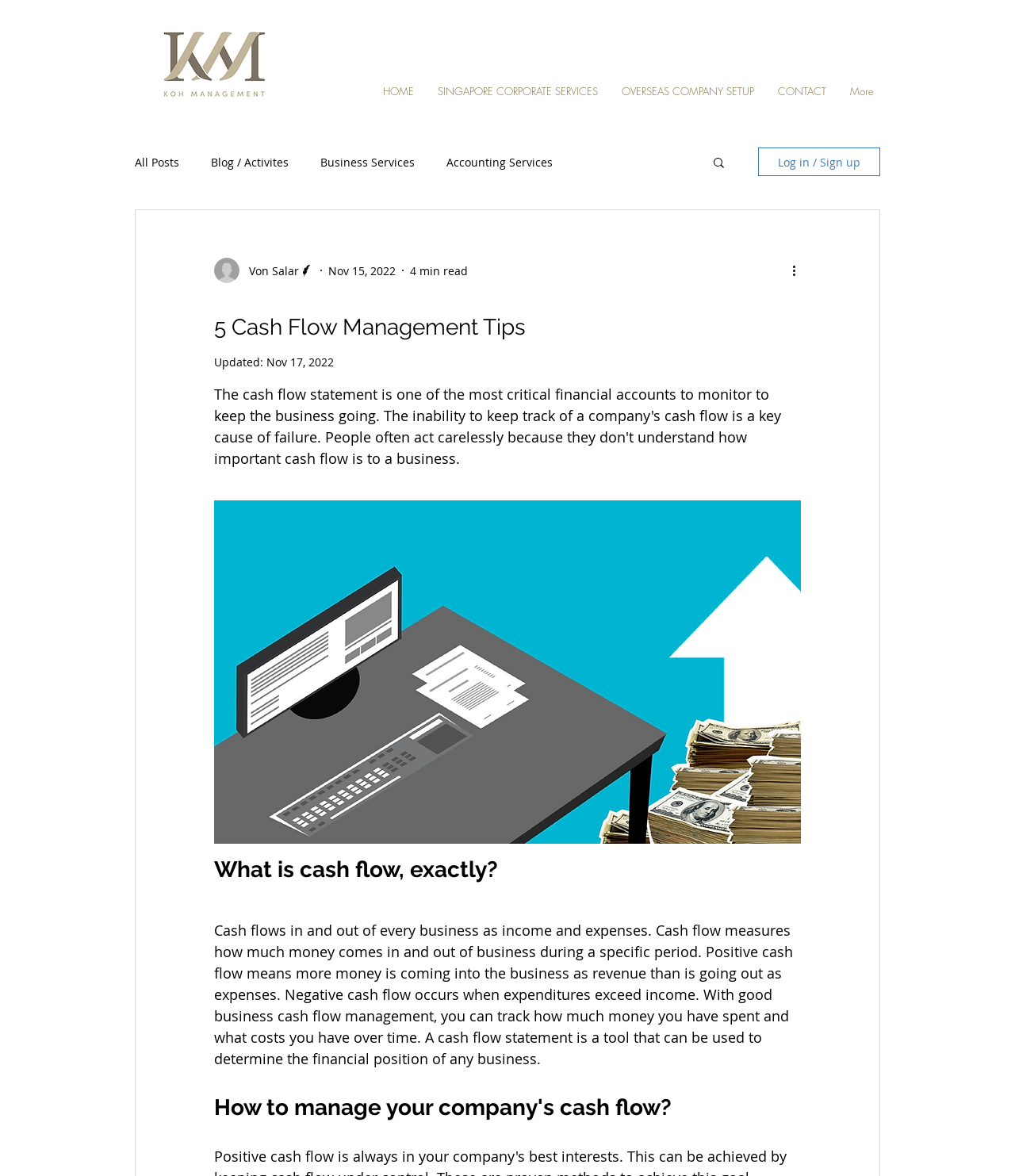Determine the bounding box coordinates for the clickable element to execute this instruction: "search for something". Provide the coordinates as four float numbers between 0 and 1, i.e., [left, top, right, bottom].

[0.701, 0.132, 0.716, 0.146]